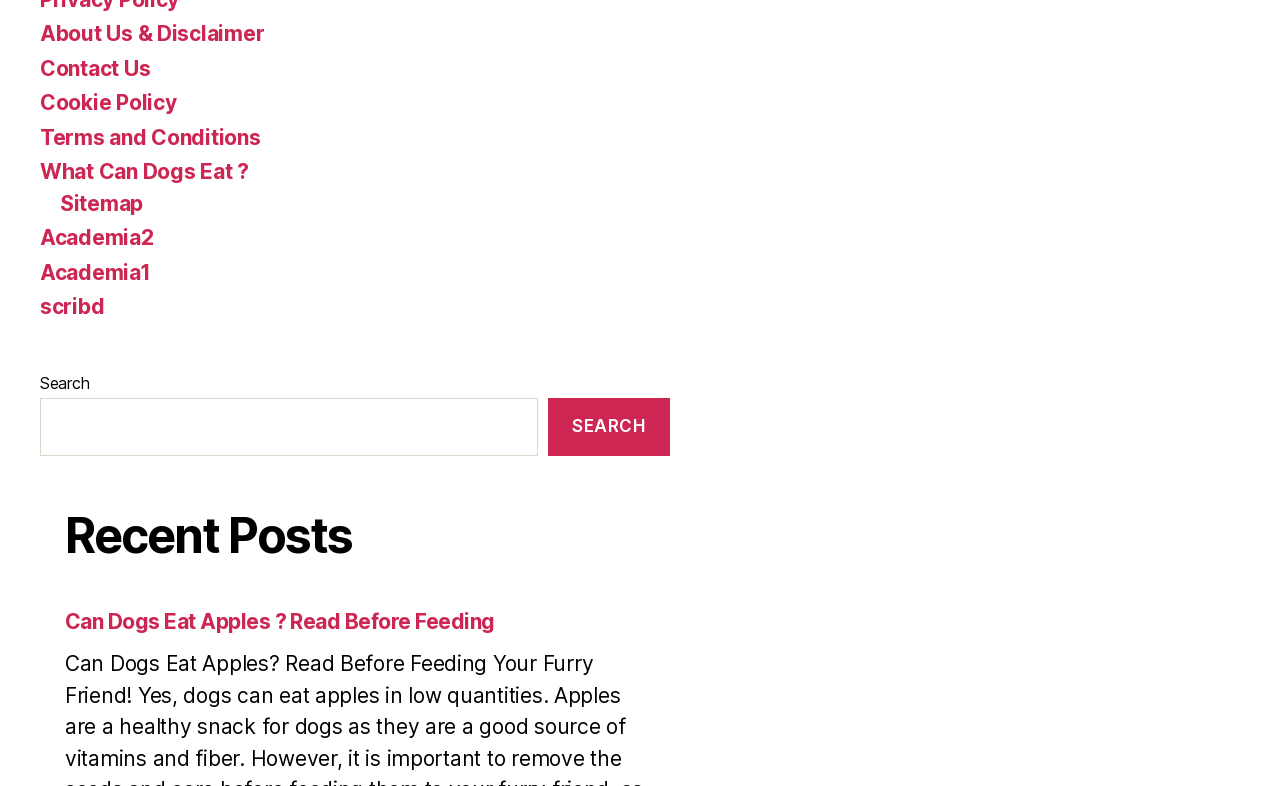Identify the bounding box coordinates for the element that needs to be clicked to fulfill this instruction: "visit the about us page". Provide the coordinates in the format of four float numbers between 0 and 1: [left, top, right, bottom].

[0.031, 0.044, 0.207, 0.076]